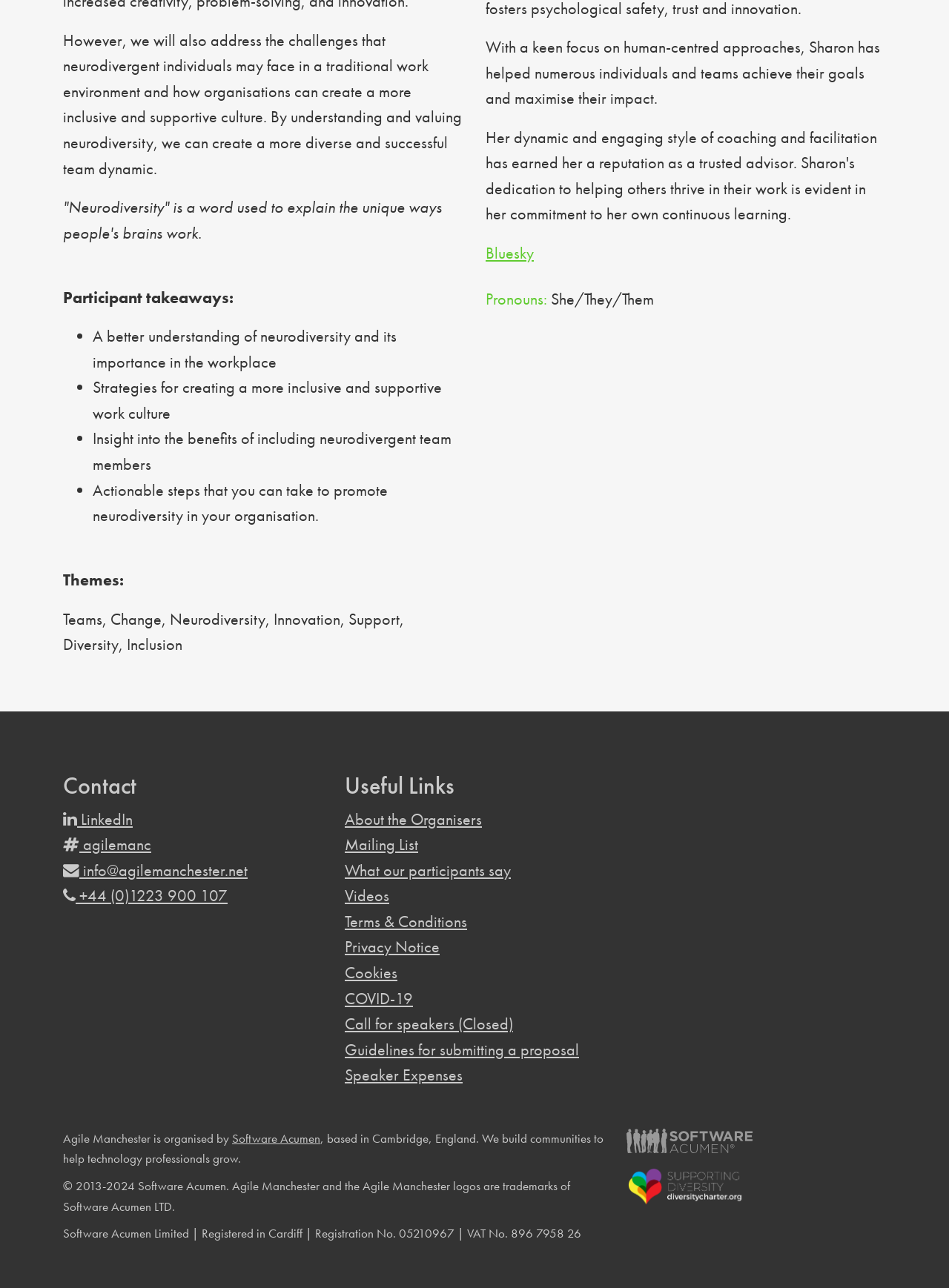Locate the bounding box coordinates of the element's region that should be clicked to carry out the following instruction: "Contact the organiser via 'info@agilemanchester.net'". The coordinates need to be four float numbers between 0 and 1, i.e., [left, top, right, bottom].

[0.066, 0.668, 0.261, 0.683]